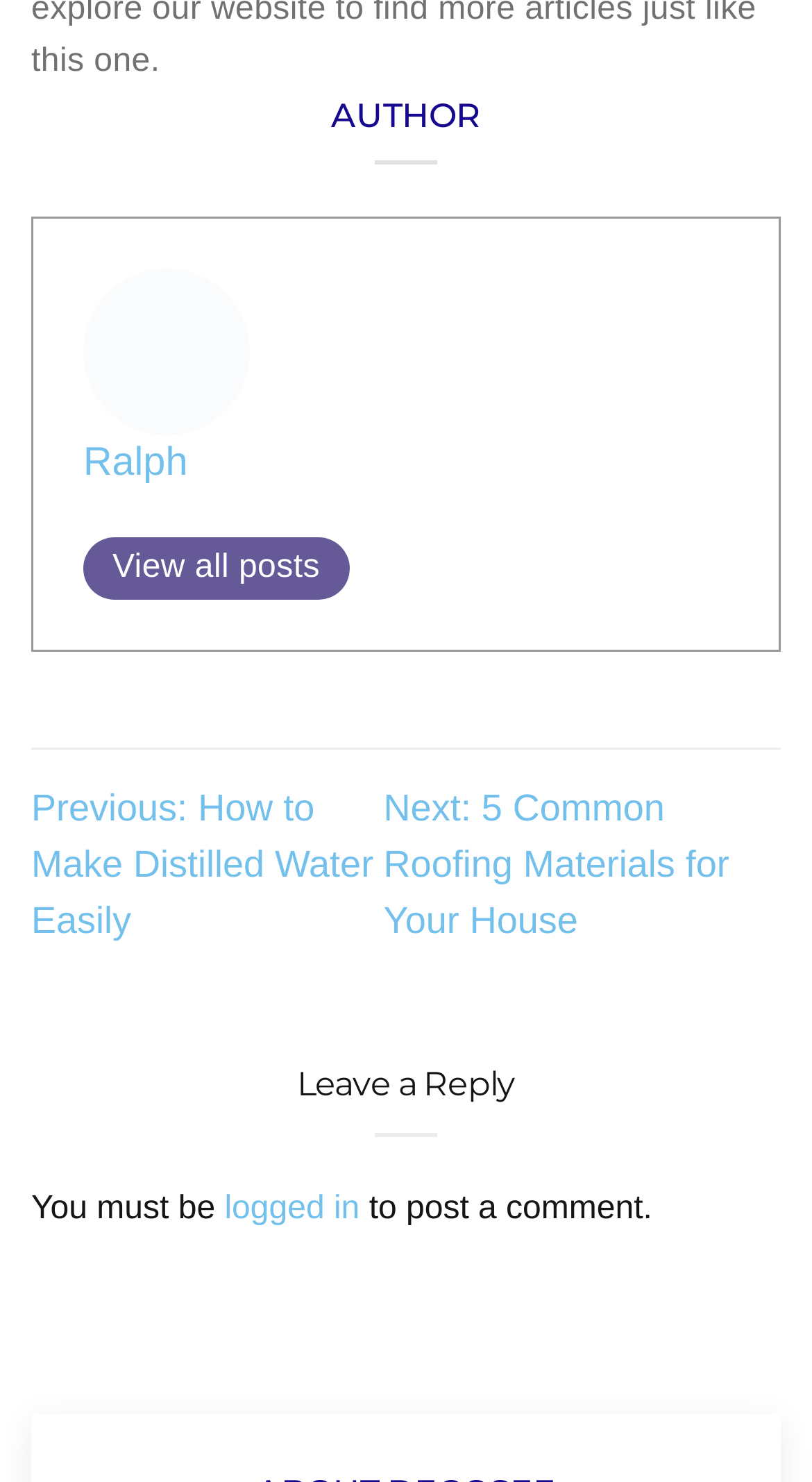Give a succinct answer to this question in a single word or phrase: 
What is required to post a comment?

Logged in